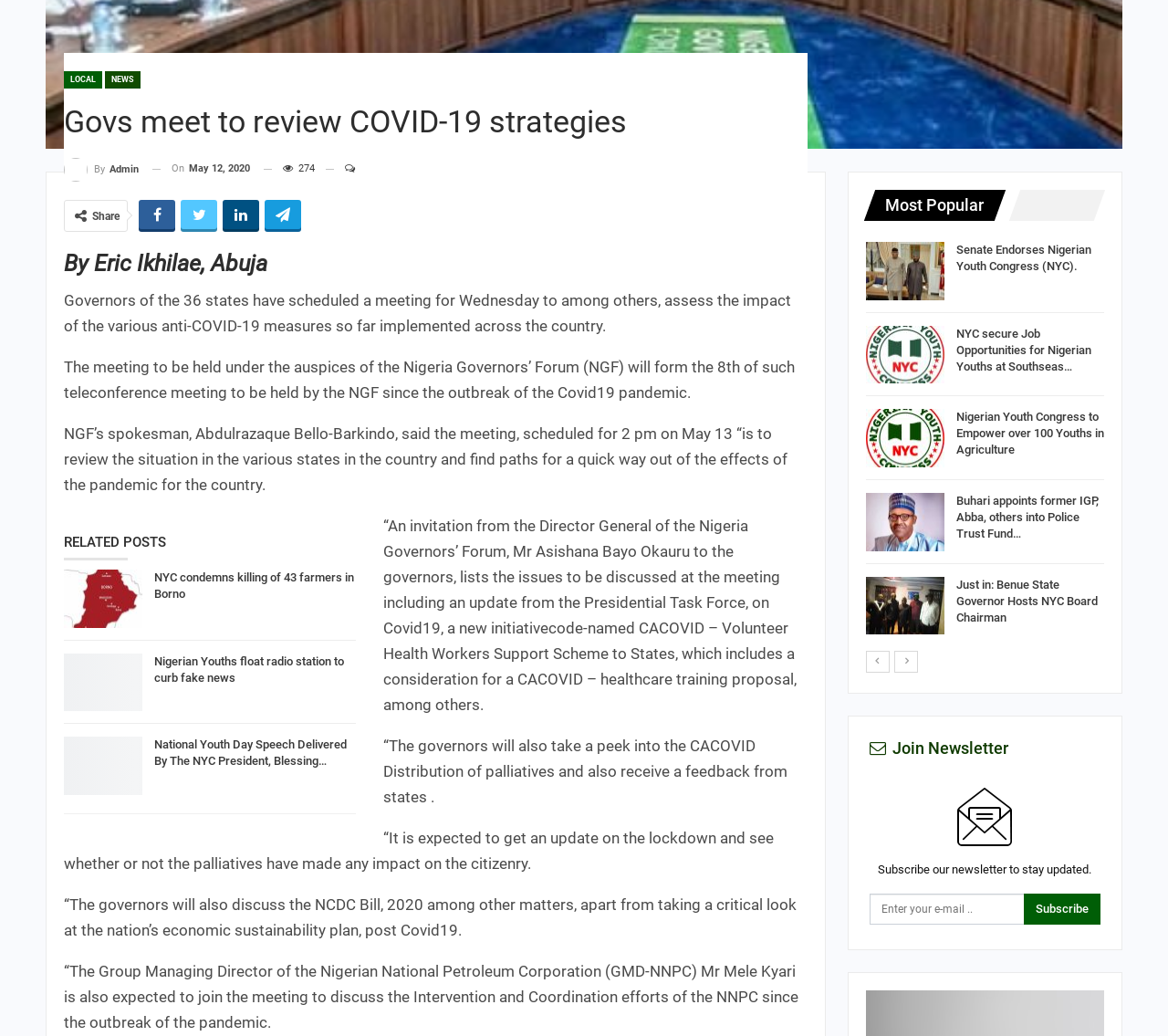Predict the bounding box coordinates for the UI element described as: "title="Next"". The coordinates should be four float numbers between 0 and 1, presented as [left, top, right, bottom].

[0.766, 0.628, 0.786, 0.649]